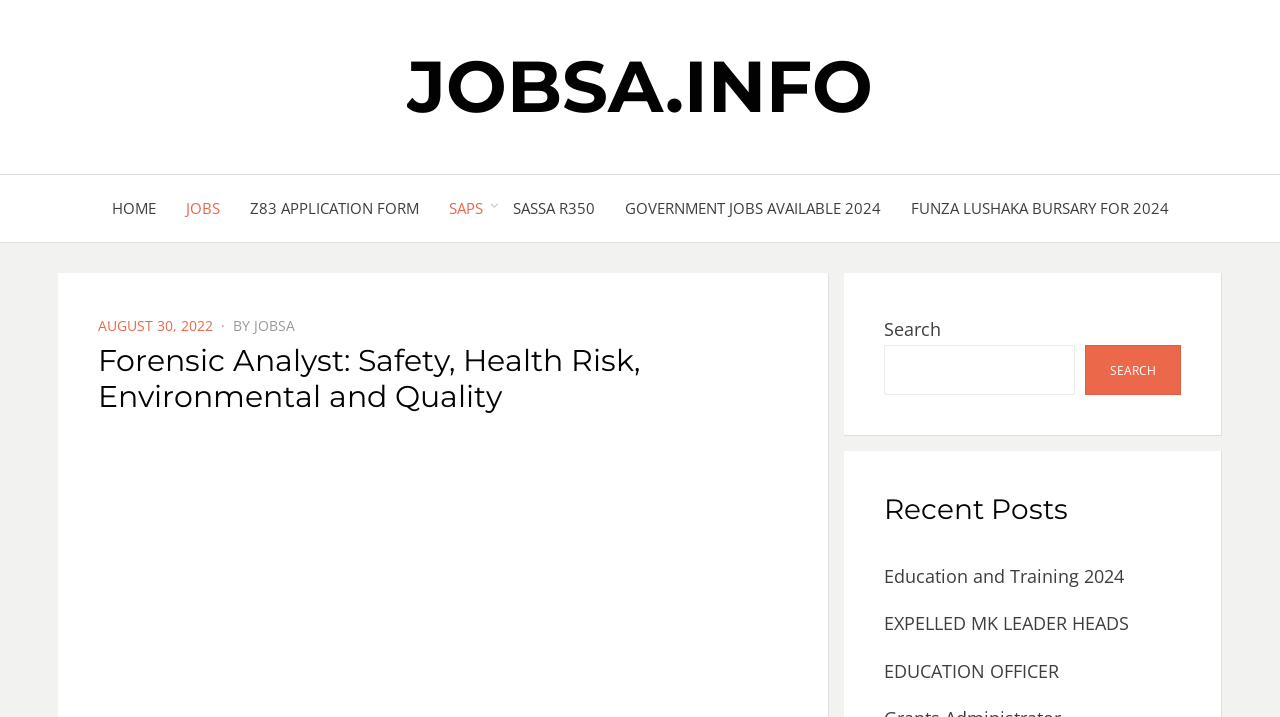Generate the text of the webpage's primary heading.

Forensic Analyst: Safety, Health Risk, Environmental and Quality